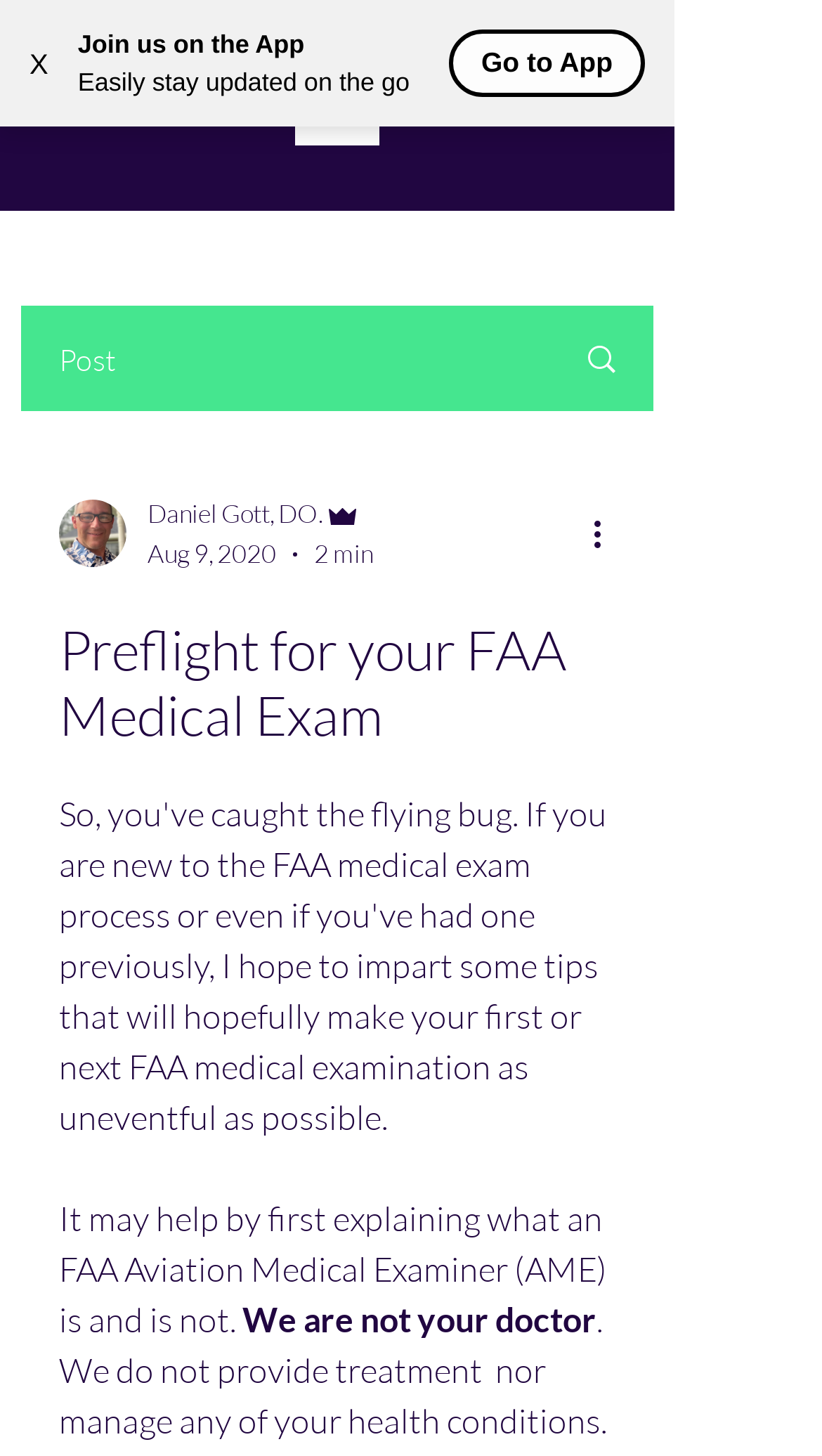Answer the question with a brief word or phrase:
What is the profession of the person in the picture?

Doctor